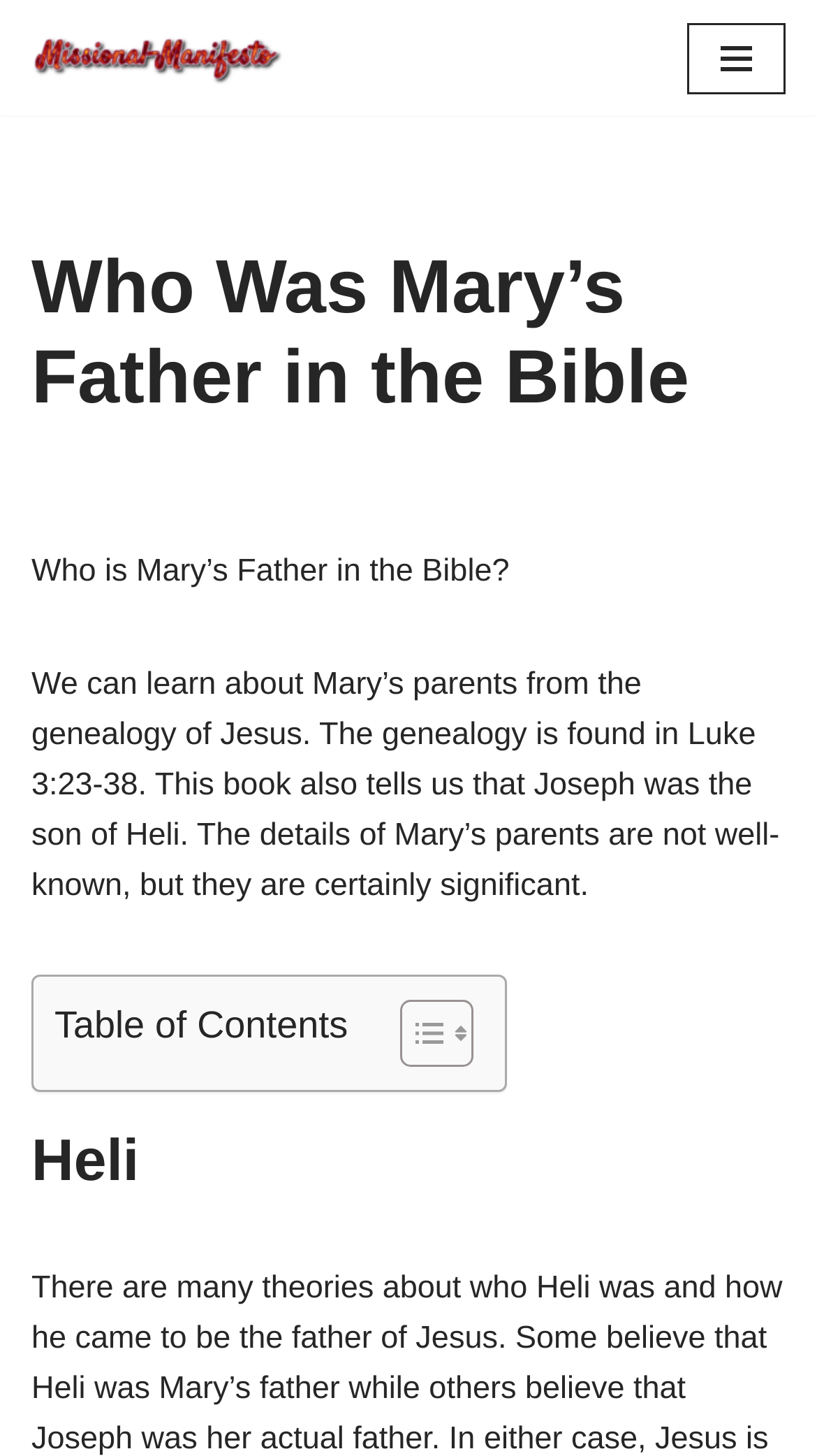Please answer the following query using a single word or phrase: 
What is the name of the website?

Missional Manifesto